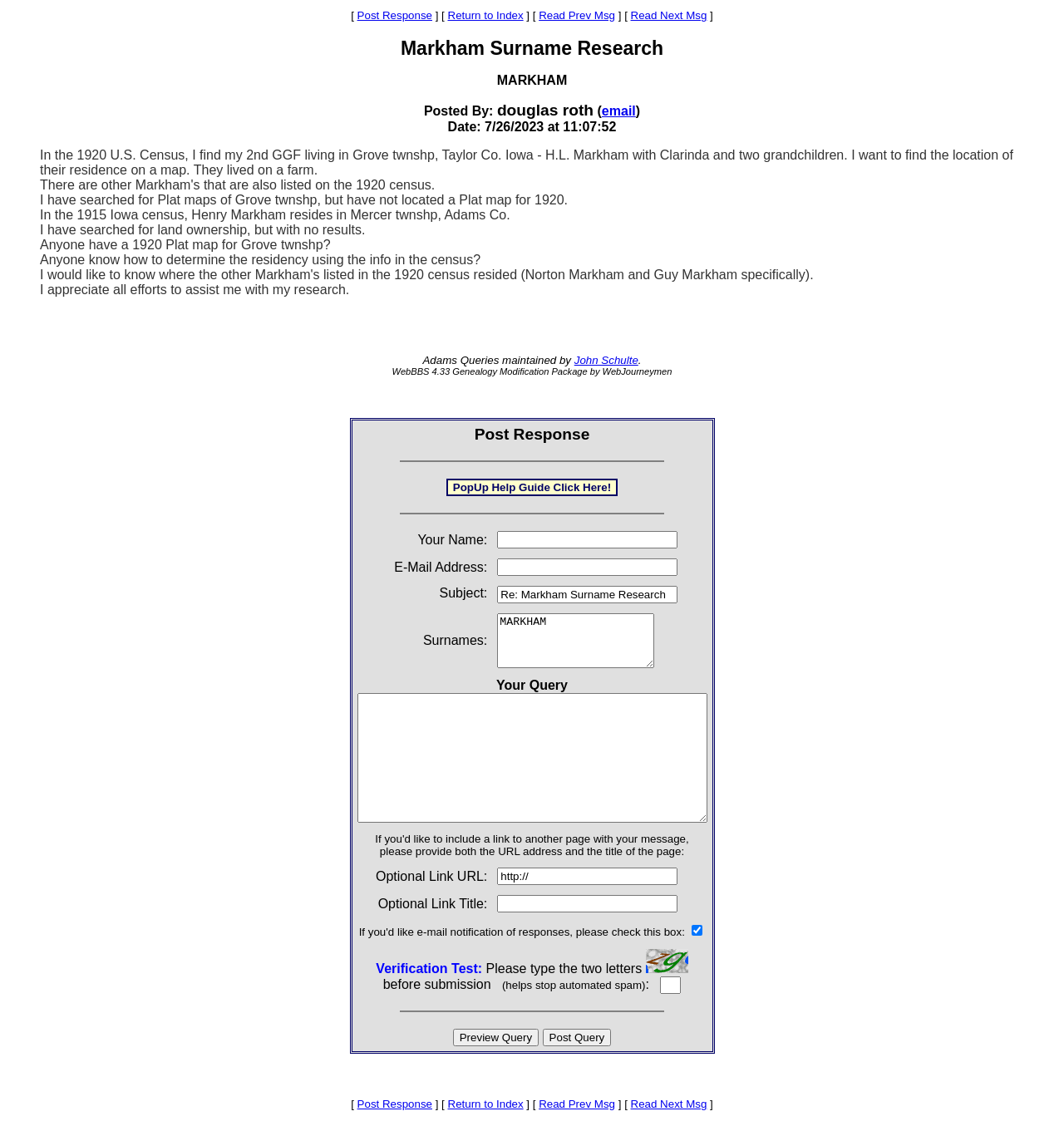Give a one-word or phrase response to the following question: What is the surname being researched?

Markham